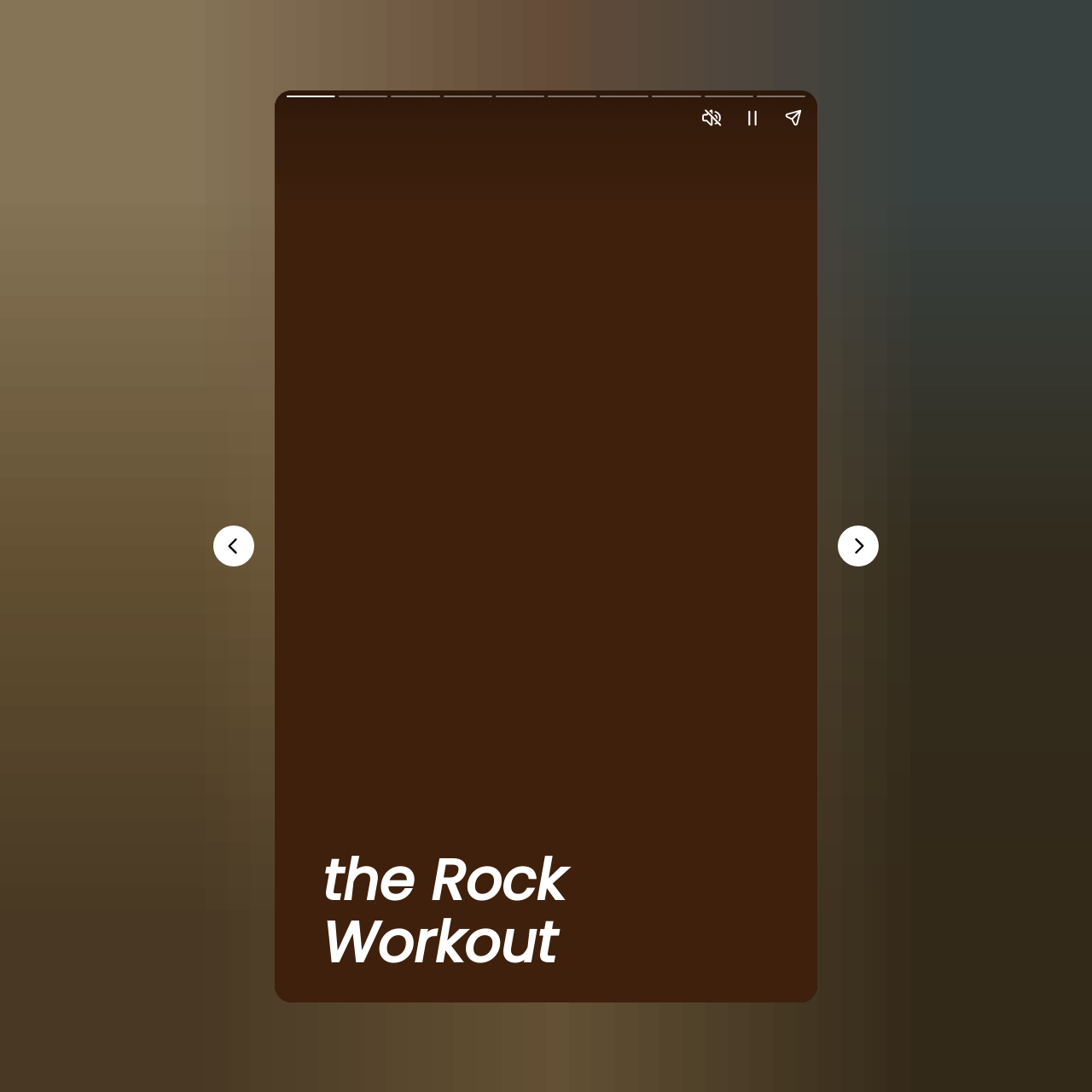Is there a canvas element on the webpage?
Answer the question with a single word or phrase derived from the image.

Yes